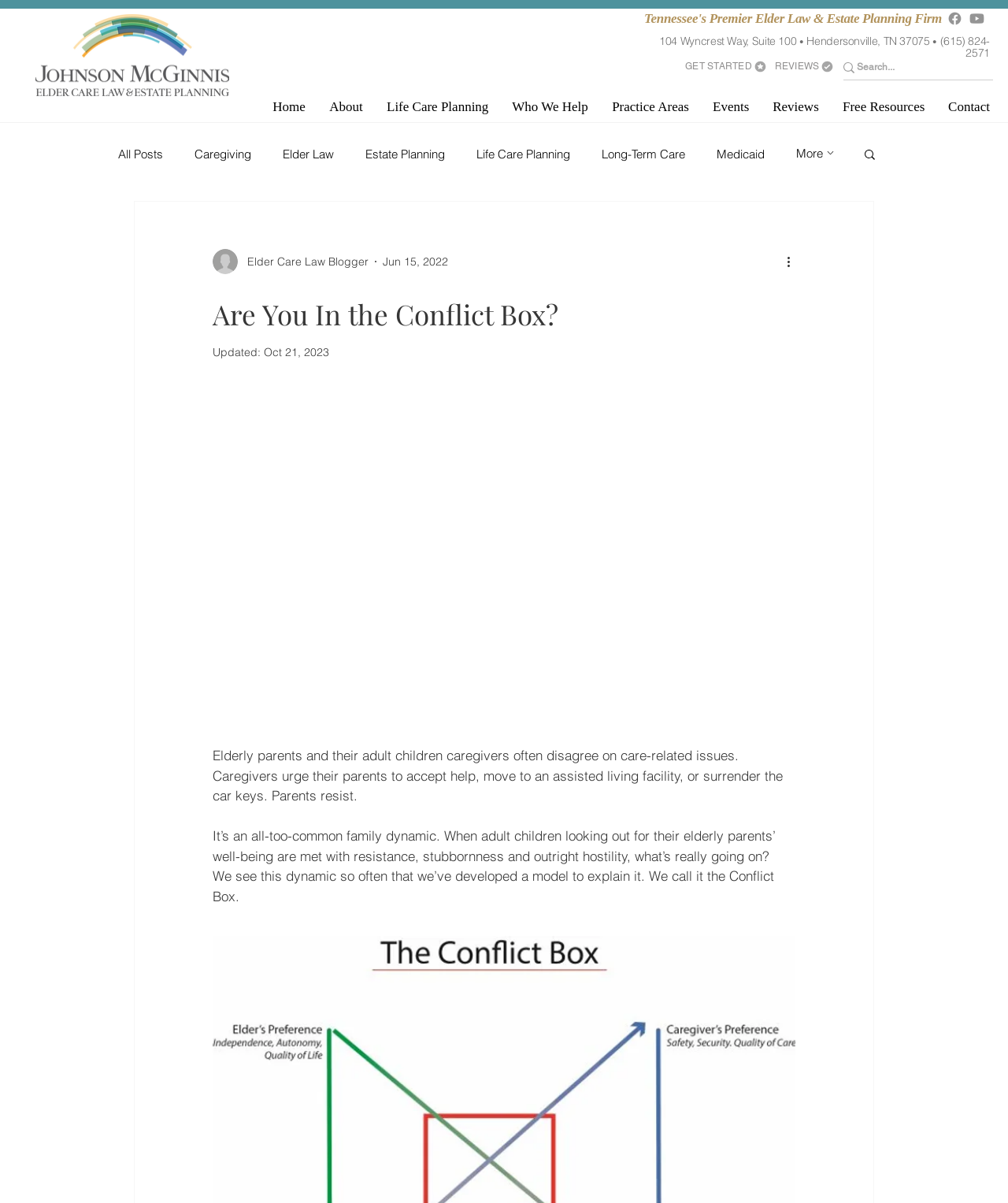Provide the bounding box coordinates of the HTML element this sentence describes: "Events". The bounding box coordinates consist of four float numbers between 0 and 1, i.e., [left, top, right, bottom].

[0.695, 0.081, 0.755, 0.097]